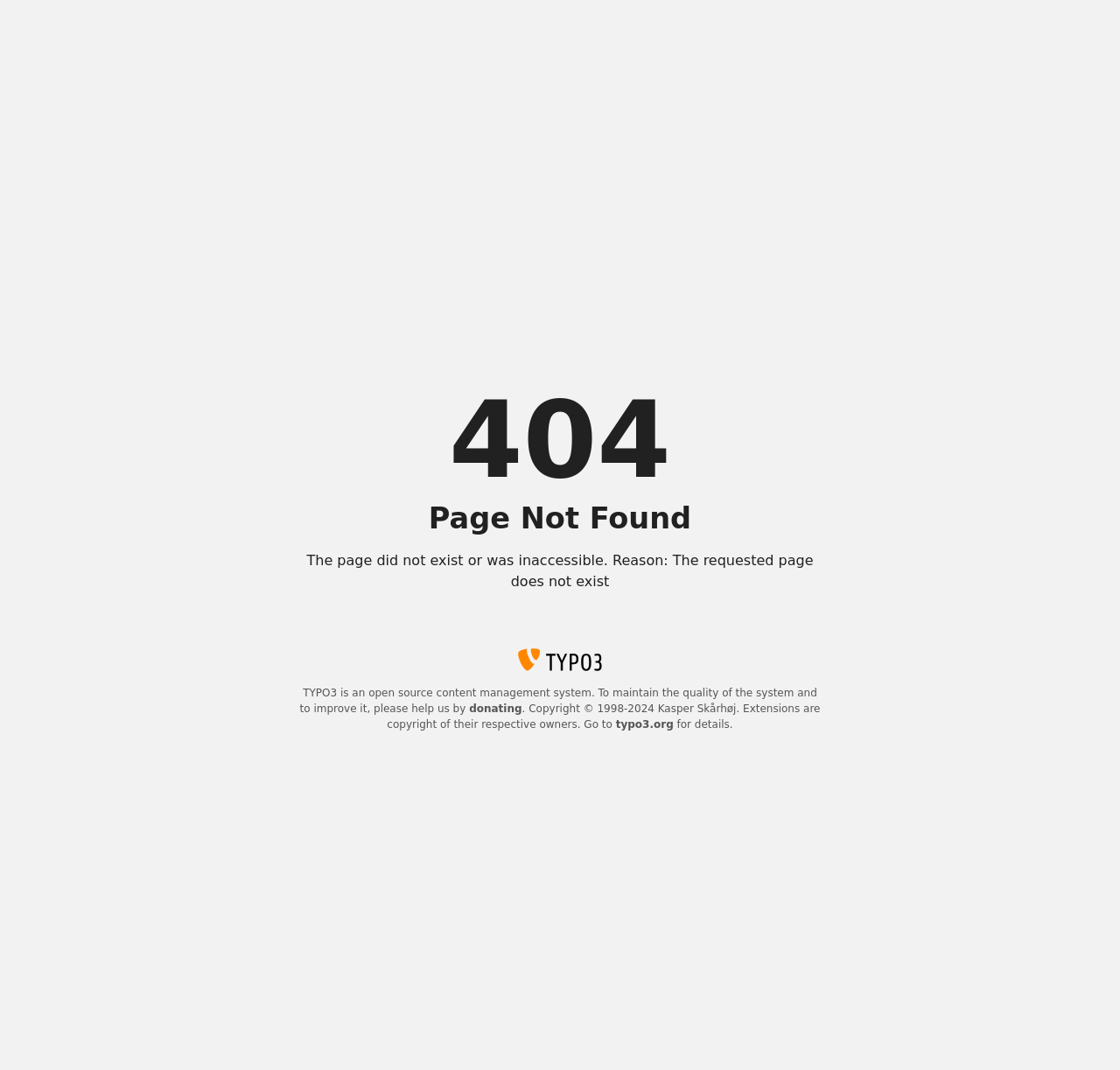Describe every aspect of the webpage comprehensively.

The webpage displays a "404" error message, indicating that the requested page does not exist. At the top, there is a large "404" text, followed by a heading that reads "Page Not Found". Below the heading, a paragraph of text explains that the page did not exist or was inaccessible, providing a reason for the error.

To the right of the paragraph, there is a small image. Below the image, a block of text describes TYPO3, an open-source content management system, and encourages users to help improve the system by donating. A link to "donating" is provided within the text.

The webpage also includes a copyright notice at the bottom, which mentions the years 1998-2024 and the name Kasper Skårhøj. The notice also credits the respective owners of extensions. A link to "typo3.org" is provided, followed by a brief phrase "for details."